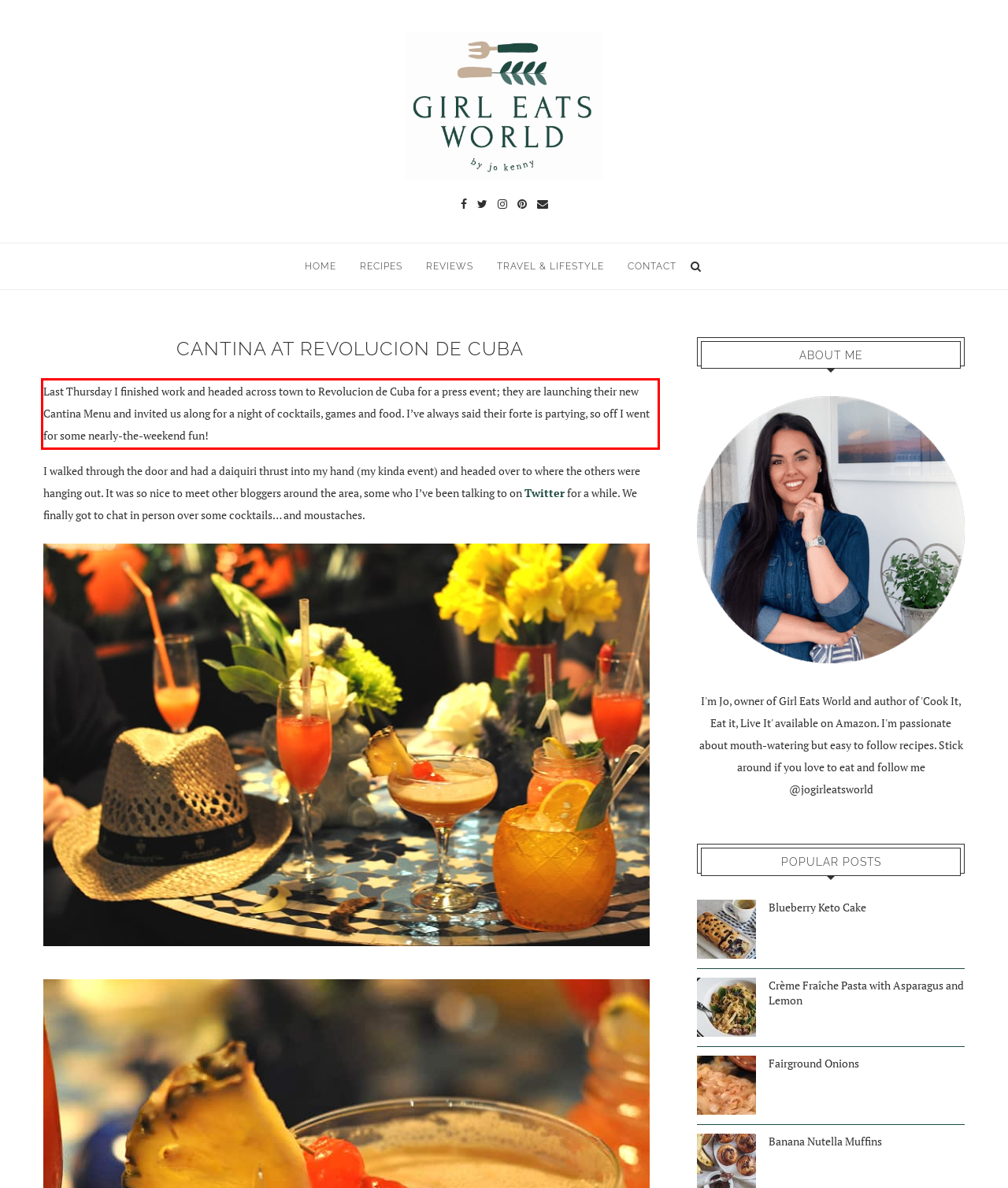From the screenshot of the webpage, locate the red bounding box and extract the text contained within that area.

Last Thursday I finished work and headed across town to Revolucion de Cuba for a press event; they are launching their new Cantina Menu and invited us along for a night of cocktails, games and food. I’ve always said their forte is partying, so off I went for some nearly-the-weekend fun!